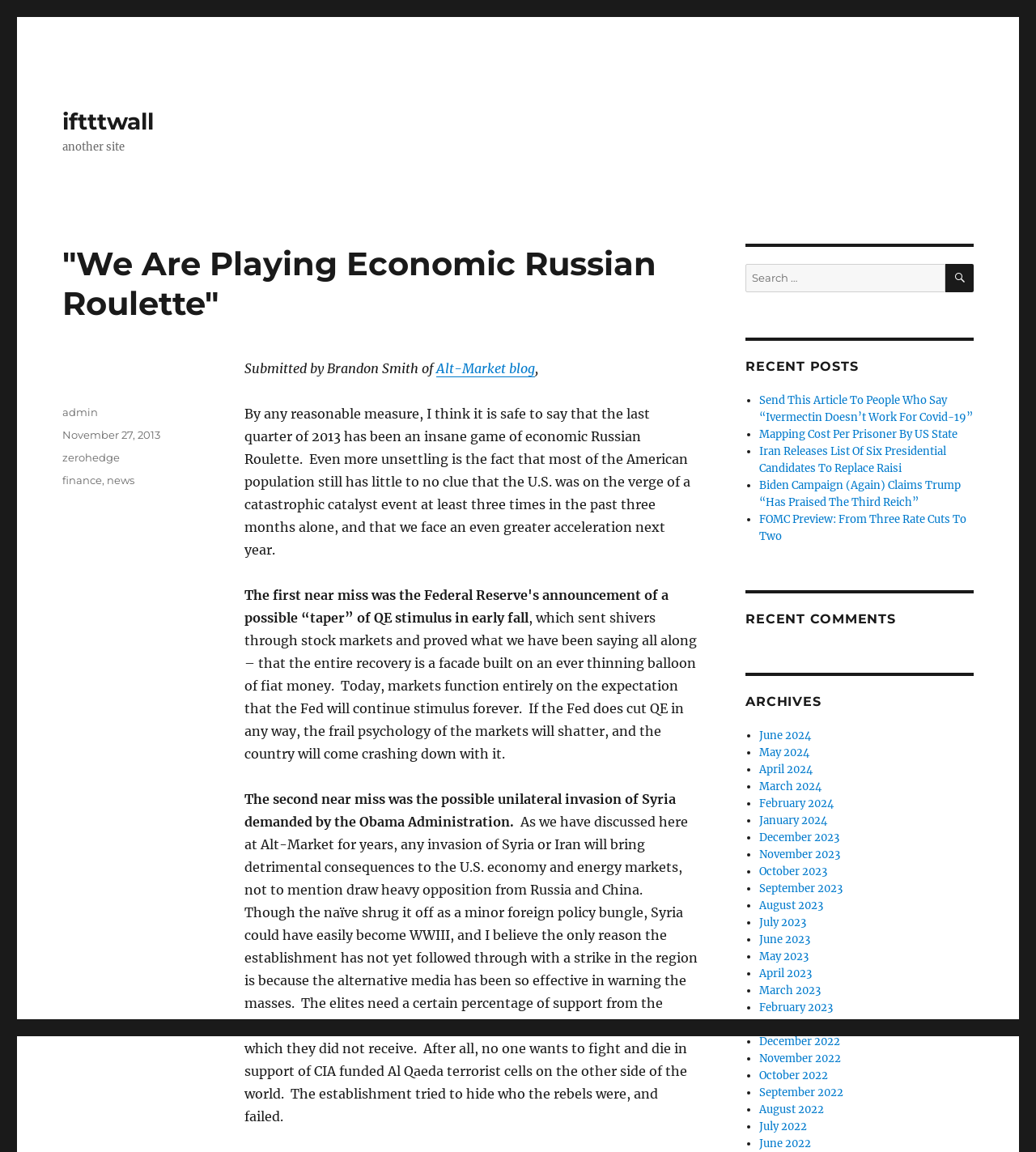Bounding box coordinates are specified in the format (top-left x, top-left y, bottom-right x, bottom-right y). All values are floating point numbers bounded between 0 and 1. Please provide the bounding box coordinate of the region this sentence describes: November 27, 2013

[0.06, 0.372, 0.155, 0.383]